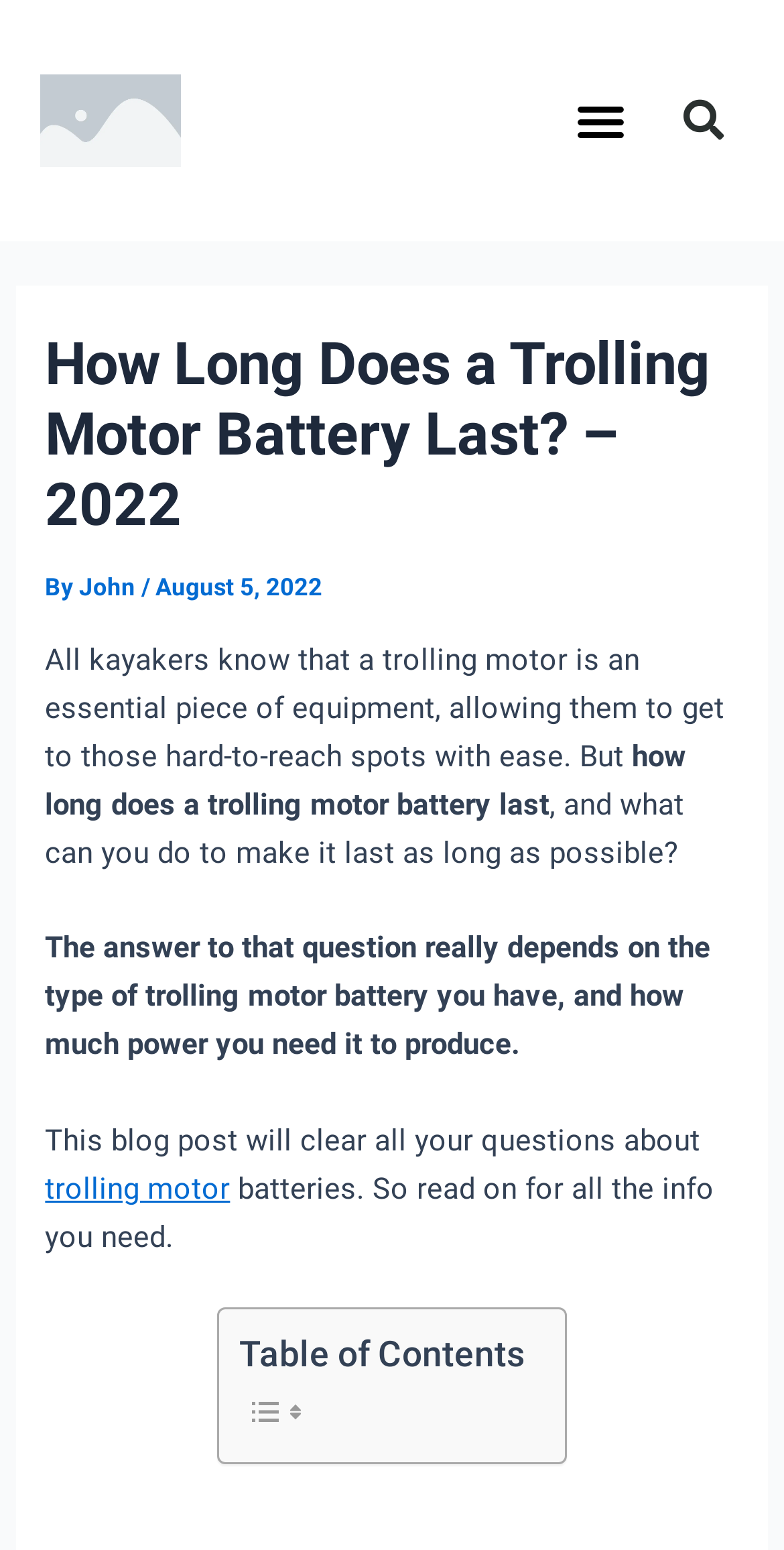What is the date of this article?
Deliver a detailed and extensive answer to the question.

The date of this article is mentioned in the header section of the webpage, where it says 'August 5, 2022'.